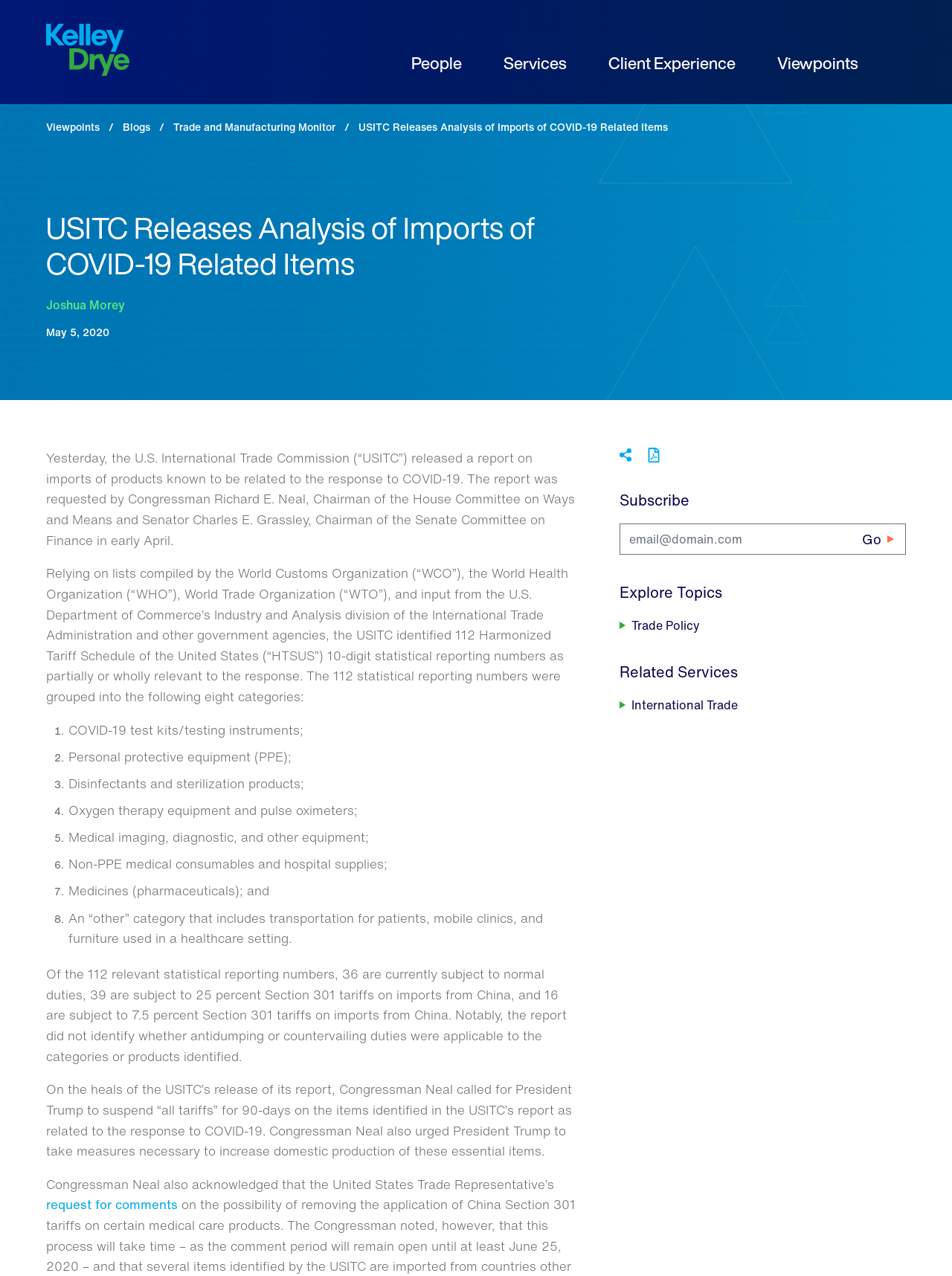Pinpoint the bounding box coordinates for the area that should be clicked to perform the following instruction: "Enter email address in the textbox".

[0.651, 0.41, 0.952, 0.435]